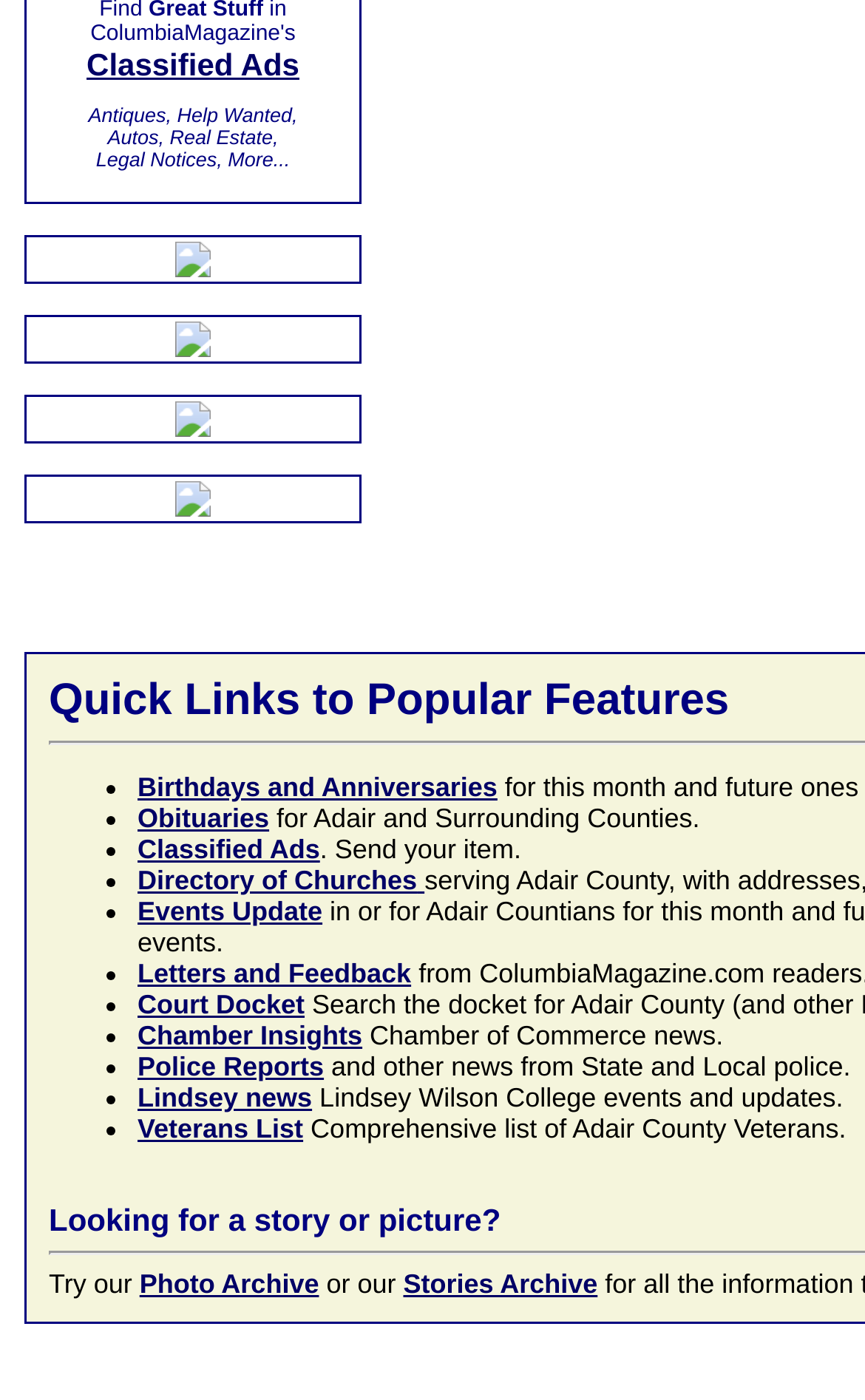Please identify the bounding box coordinates of the element's region that I should click in order to complete the following instruction: "Click Classified Ads". The bounding box coordinates consist of four float numbers between 0 and 1, i.e., [left, top, right, bottom].

[0.1, 0.036, 0.346, 0.059]